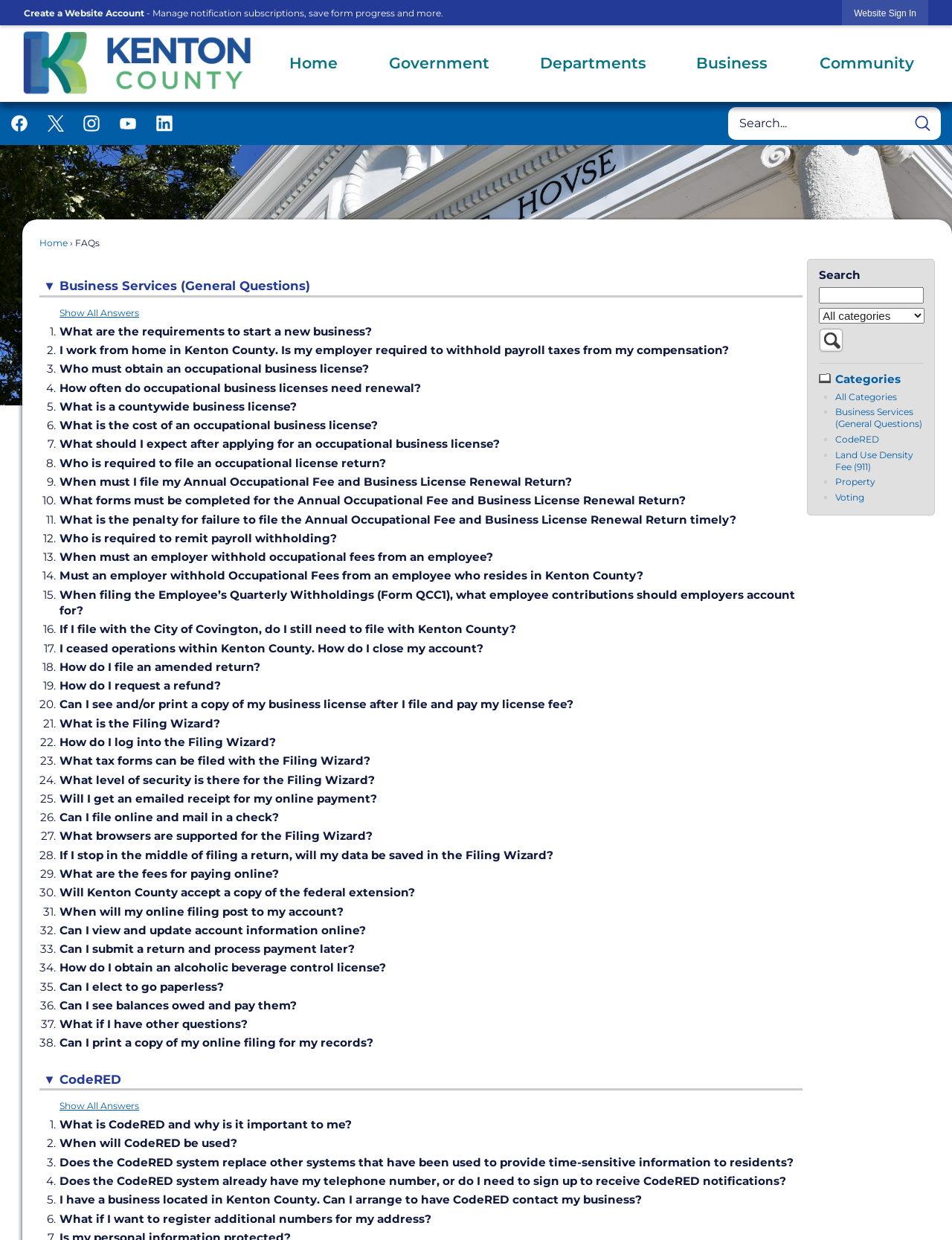Please locate the clickable area by providing the bounding box coordinates to follow this instruction: "Read posts from November 2021".

None